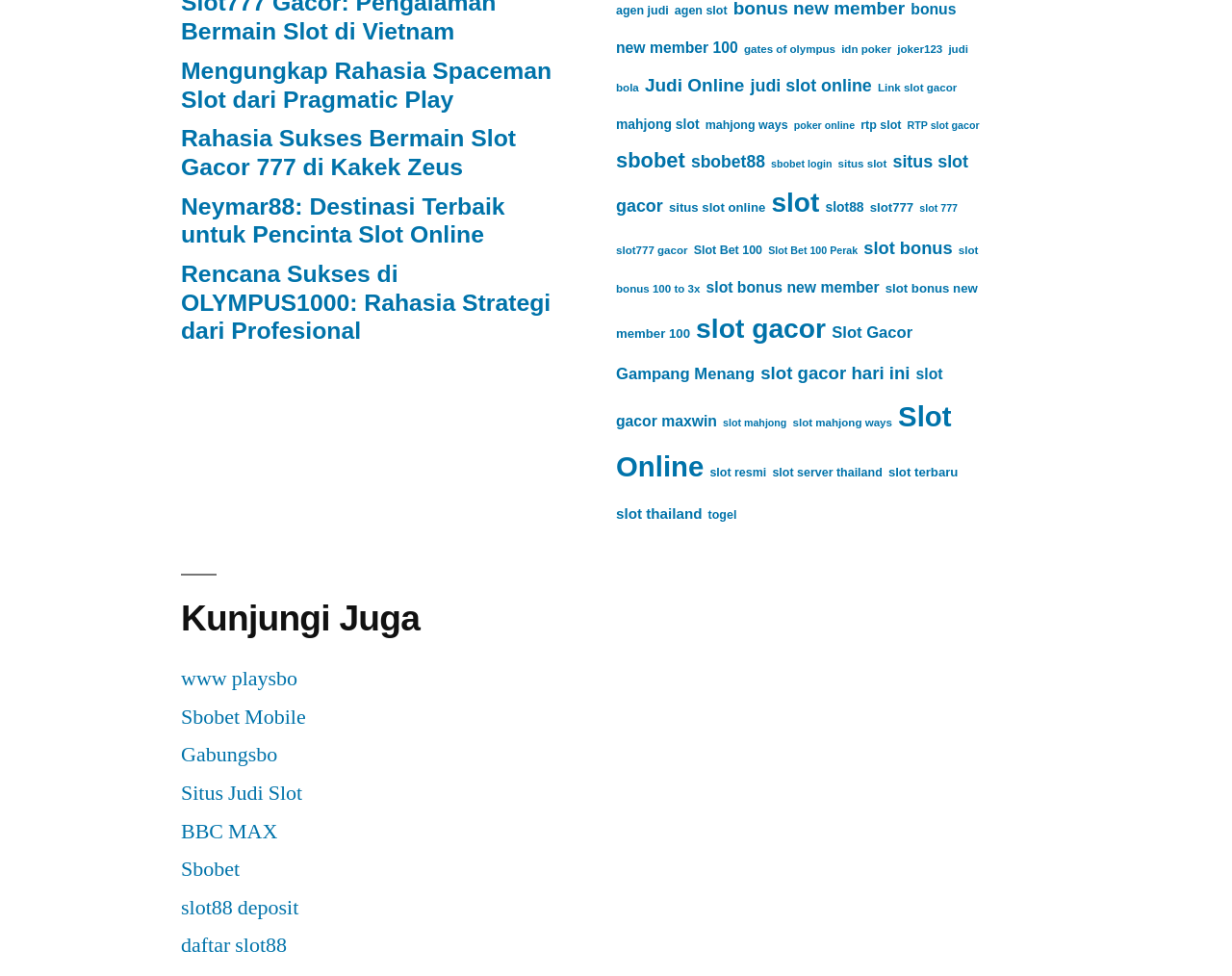Please specify the bounding box coordinates of the region to click in order to perform the following instruction: "Read about the strategy for OLYMPUS1000".

[0.147, 0.267, 0.447, 0.352]